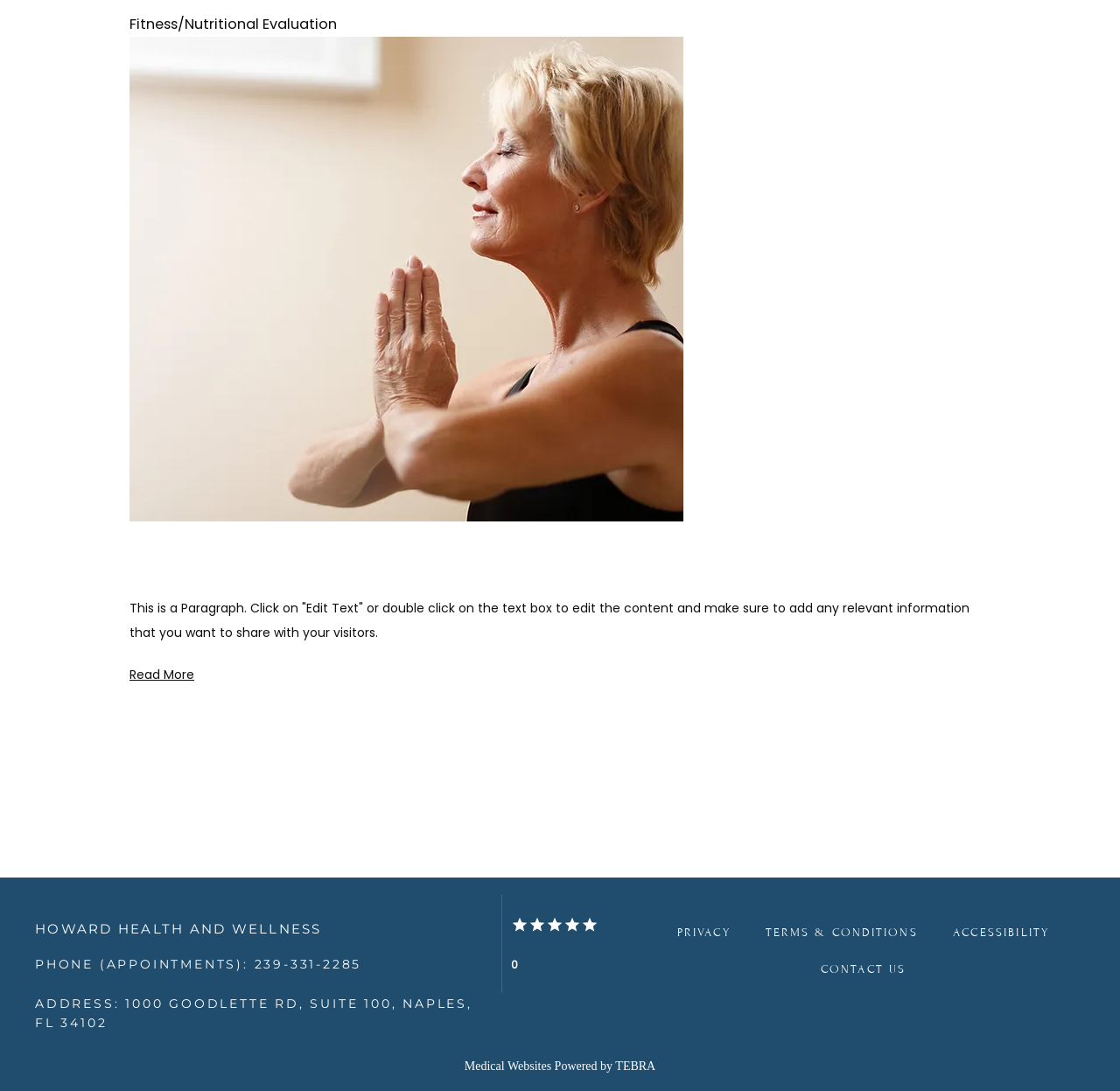What is the purpose of the 'Read More' link?
Answer the question with a single word or phrase derived from the image.

To read more about the paragraph